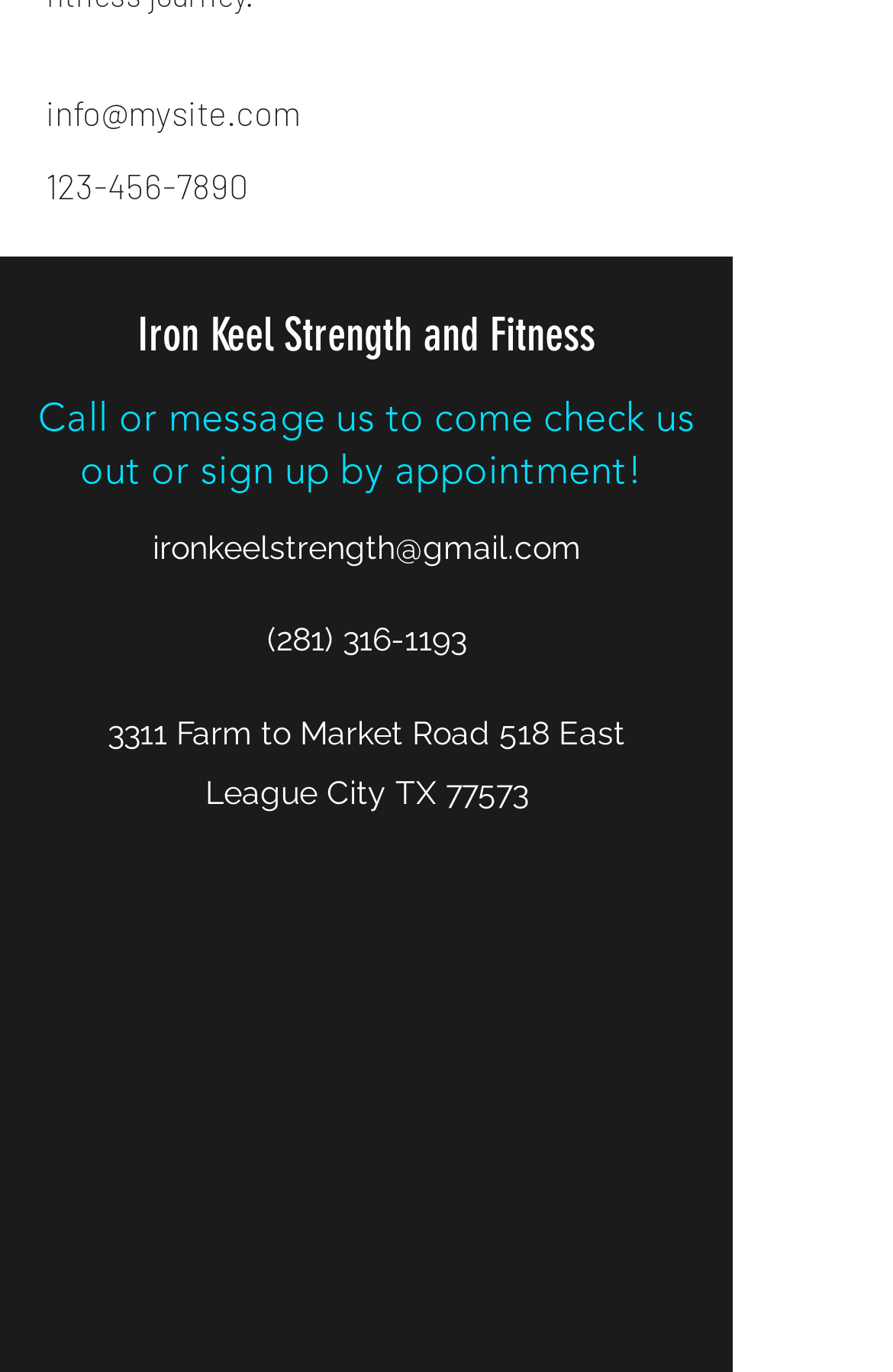Answer with a single word or phrase: 
What social media platforms are available to connect with Iron Keel Strength and Fitness?

Facebook and Instagram